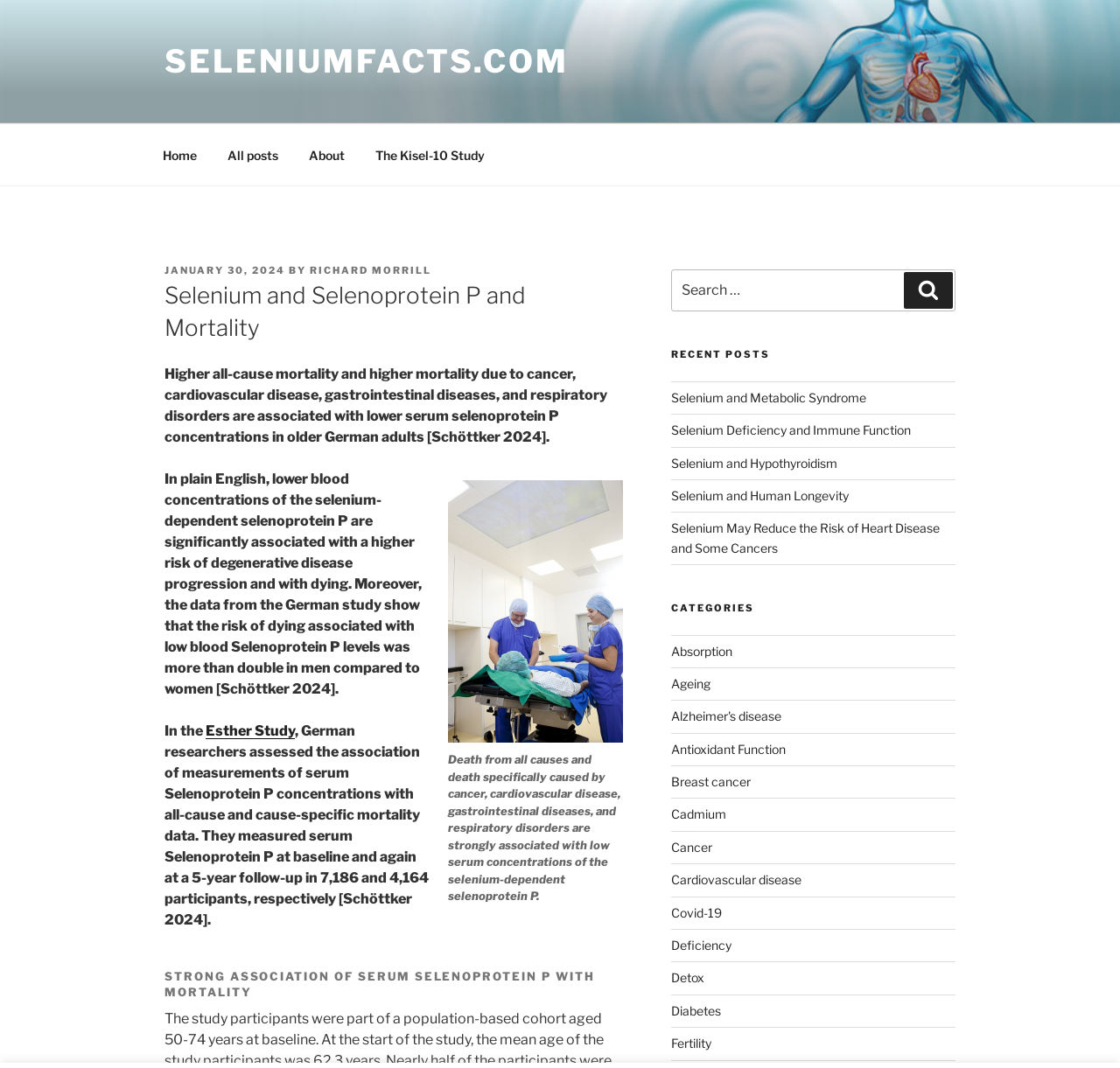Identify the bounding box for the described UI element. Provide the coordinates in (top-left x, top-left y, bottom-right x, bottom-right y) format with values ranging from 0 to 1: Alzheimer's disease

[0.599, 0.664, 0.697, 0.678]